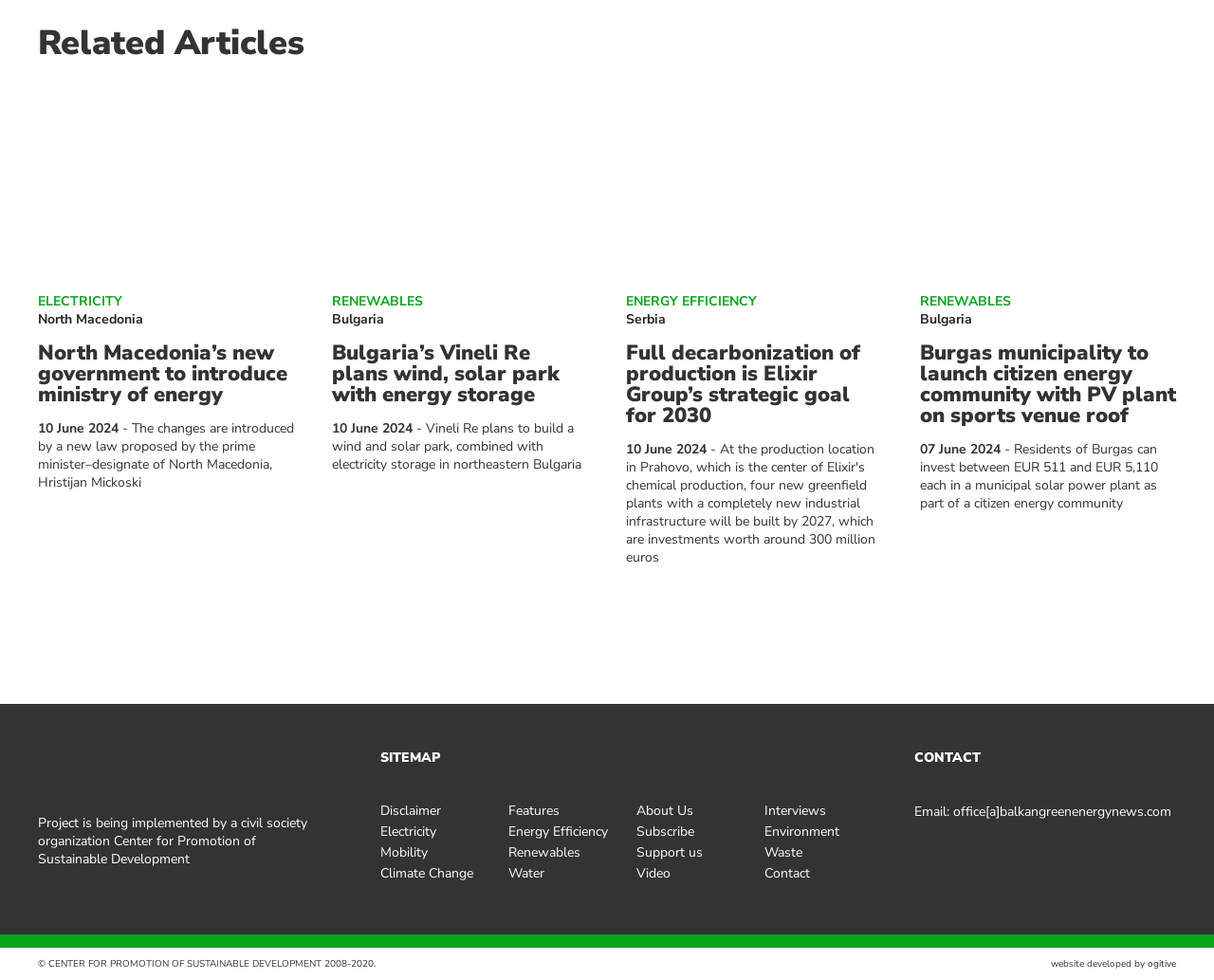Determine the bounding box coordinates of the clickable area required to perform the following instruction: "Click on the 'Related Articles' heading". The coordinates should be represented as four float numbers between 0 and 1: [left, top, right, bottom].

[0.031, 0.027, 0.251, 0.062]